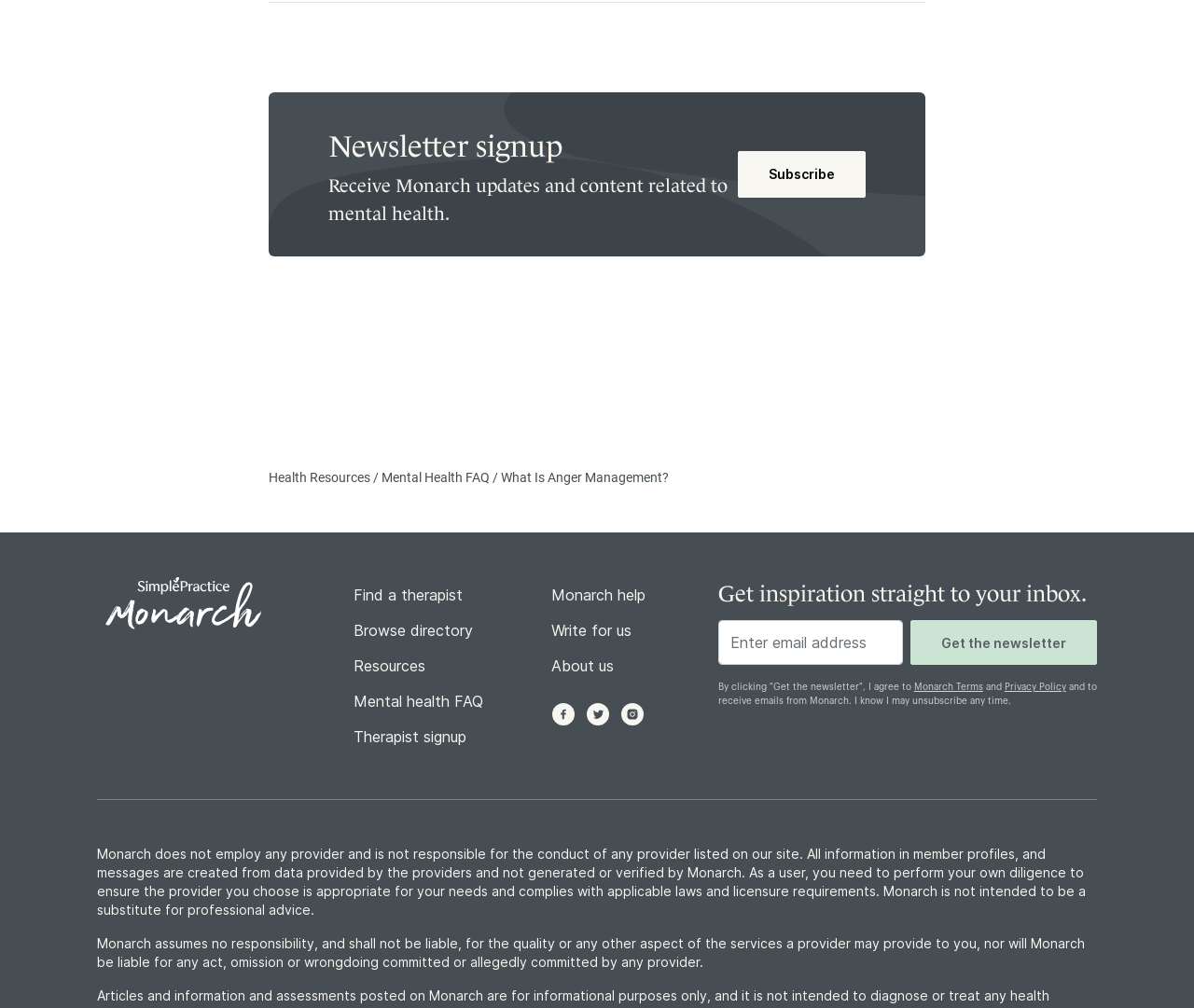Locate the bounding box coordinates of the area to click to fulfill this instruction: "Get inspiration straight to your inbox". The bounding box should be presented as four float numbers between 0 and 1, in the order [left, top, right, bottom].

[0.601, 0.573, 0.919, 0.6]